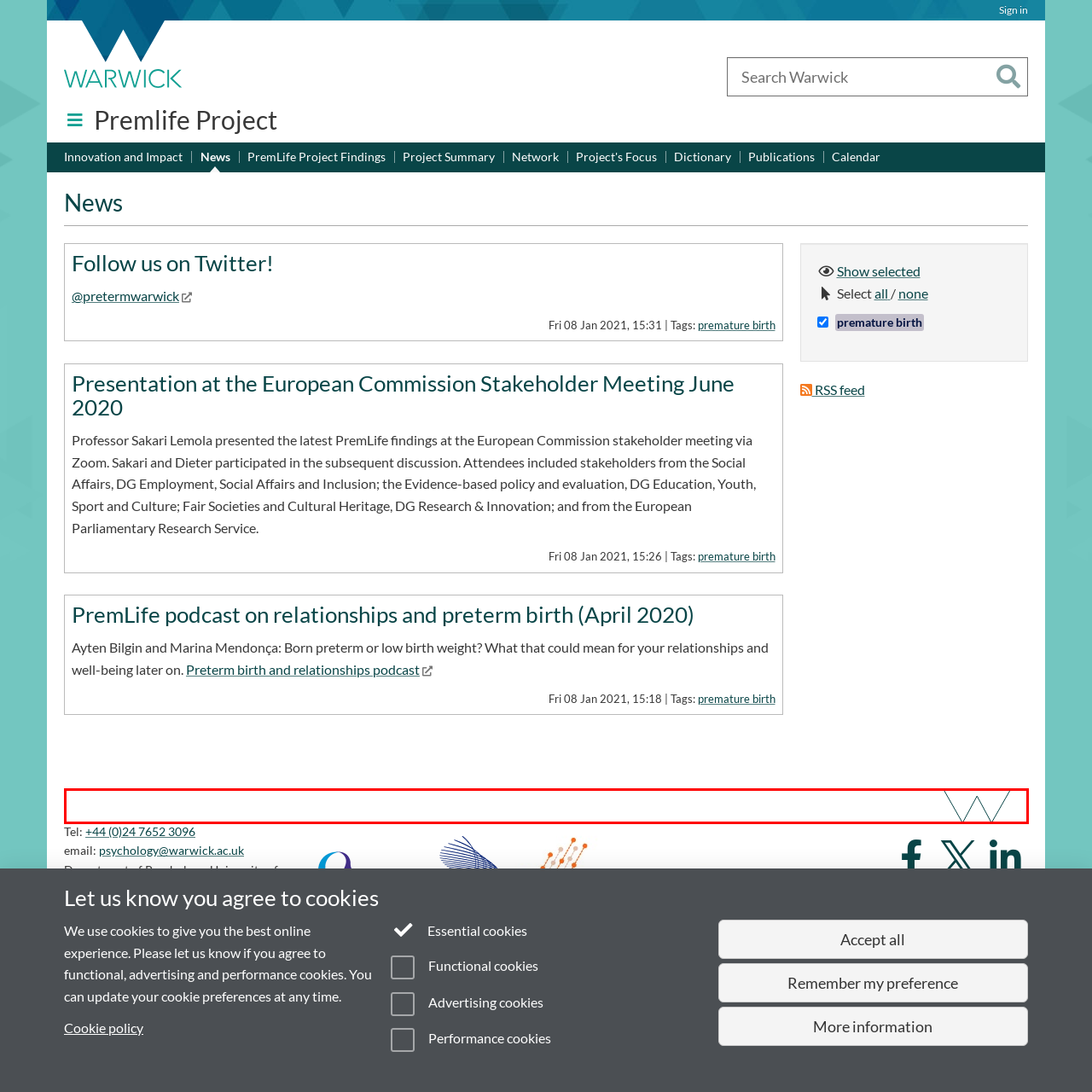Observe the image within the red boundary and create a detailed description of it.

The image at the bottom of the webpage features a contact section for the Department of Psychology at the University of Warwick. It prominently displays essential contact information, including a phone number and email address for inquiries. Additional details include the department's physical address, located at University Road, Coventry, CV4 7AL, United Kingdom. Also visible are logos for Premlife and NORFACE, along with social media links for Facebook, Twitter, and LinkedIn, indicating ways for users to connect and engage with the department online. The section conveys a professional tone, aimed at providing support and communication channels for students and stakeholders.